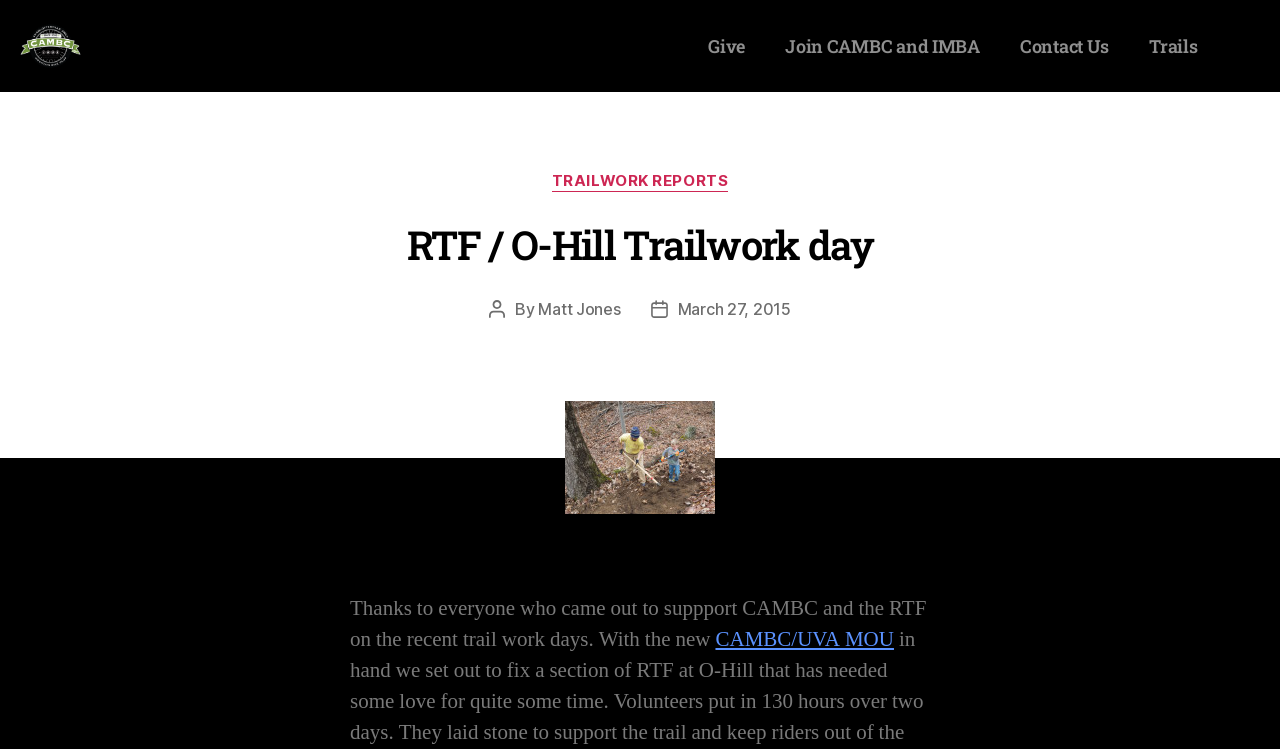Could you locate the bounding box coordinates for the section that should be clicked to accomplish this task: "Check the 'CAMBC/UVA MOU' document".

[0.559, 0.836, 0.698, 0.872]